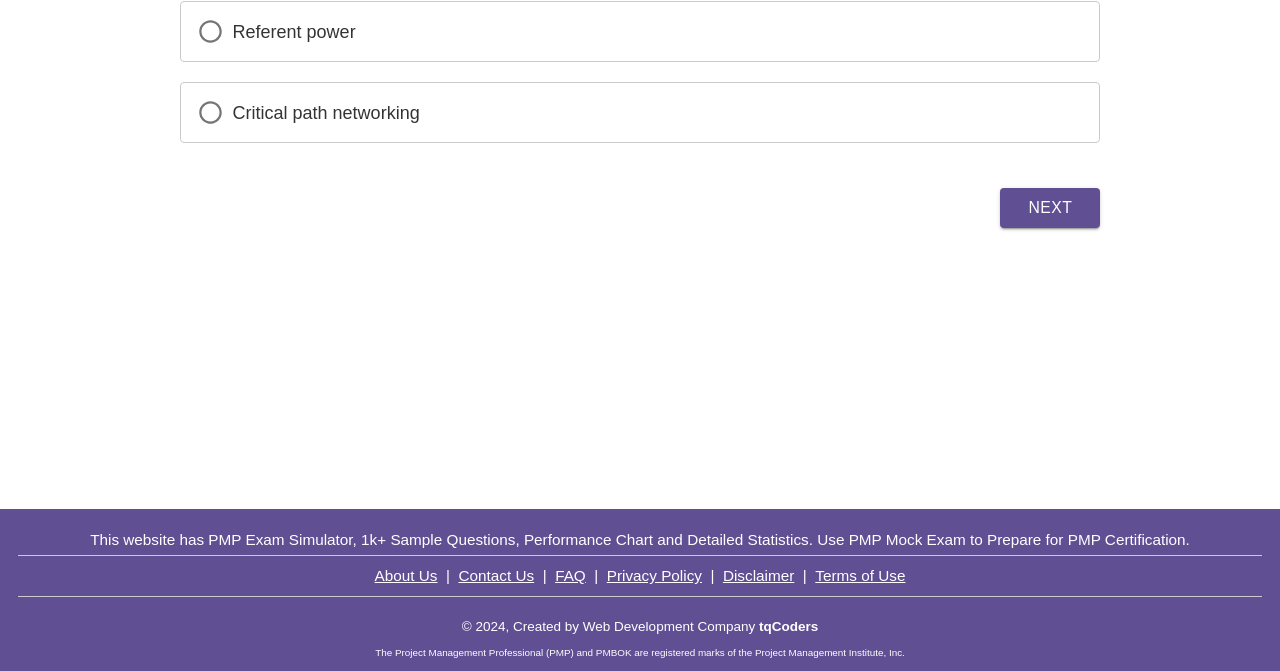Given the following UI element description: "Contact Us", find the bounding box coordinates in the webpage screenshot.

[0.358, 0.845, 0.417, 0.87]